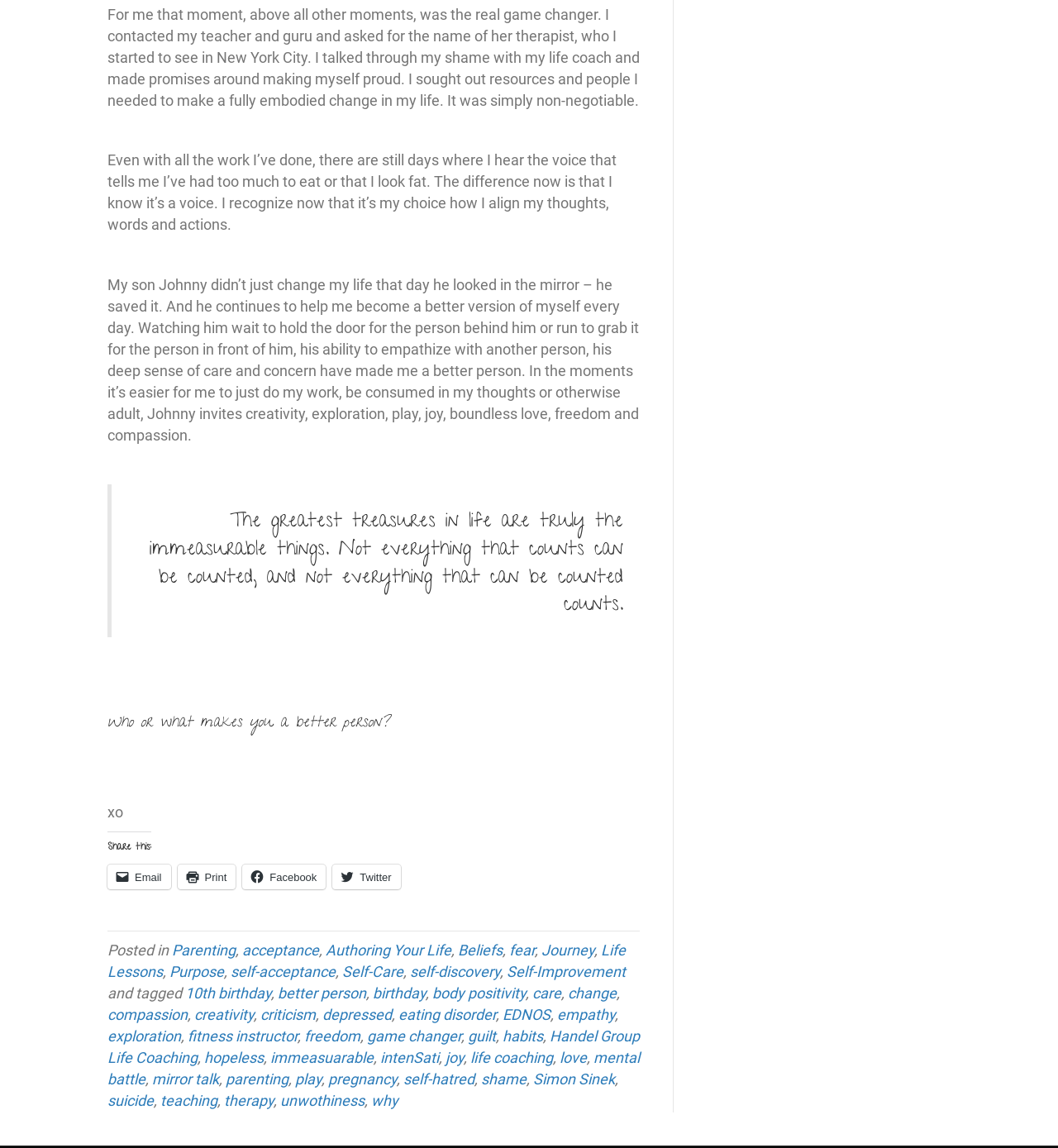Please specify the bounding box coordinates of the clickable region to carry out the following instruction: "Read more about Parenting". The coordinates should be four float numbers between 0 and 1, in the format [left, top, right, bottom].

[0.162, 0.82, 0.223, 0.835]